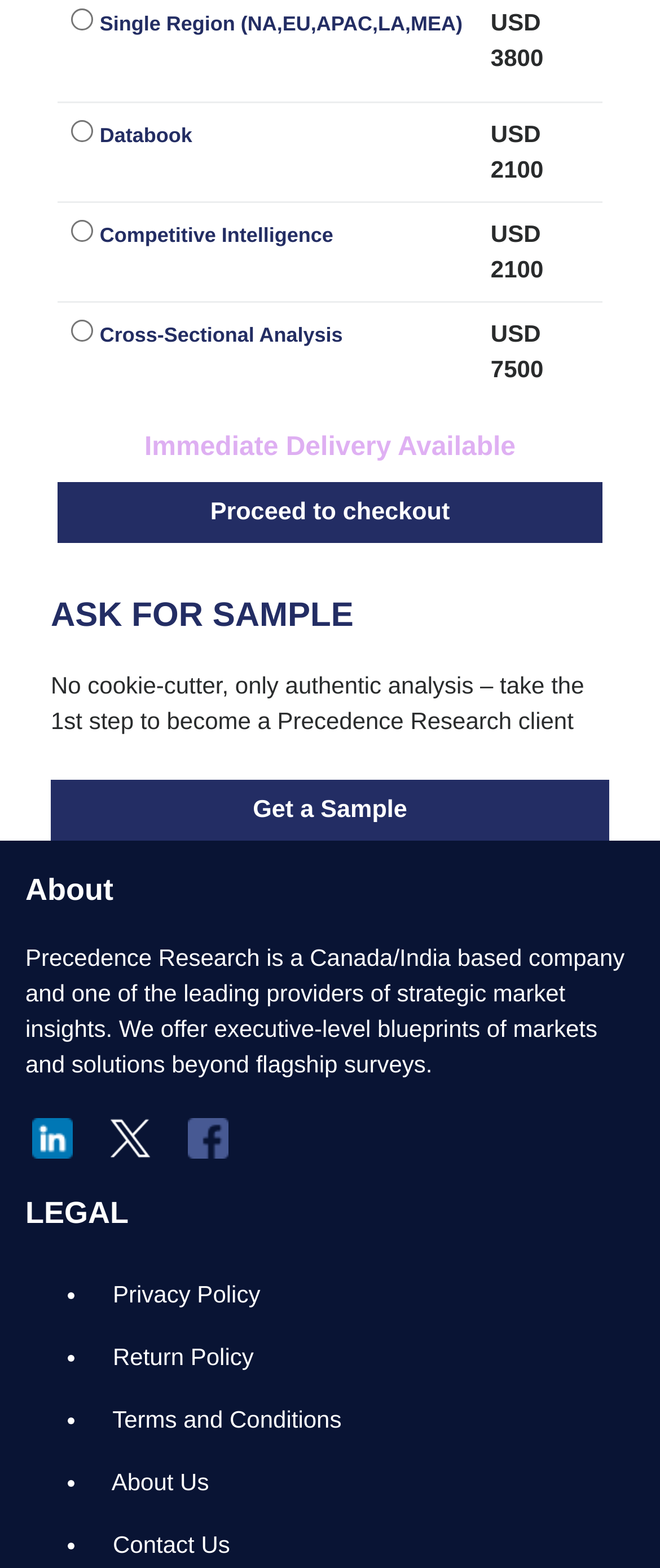Determine the bounding box of the UI component based on this description: "About Us". The bounding box coordinates should be four float values between 0 and 1, i.e., [left, top, right, bottom].

[0.141, 0.926, 0.962, 0.966]